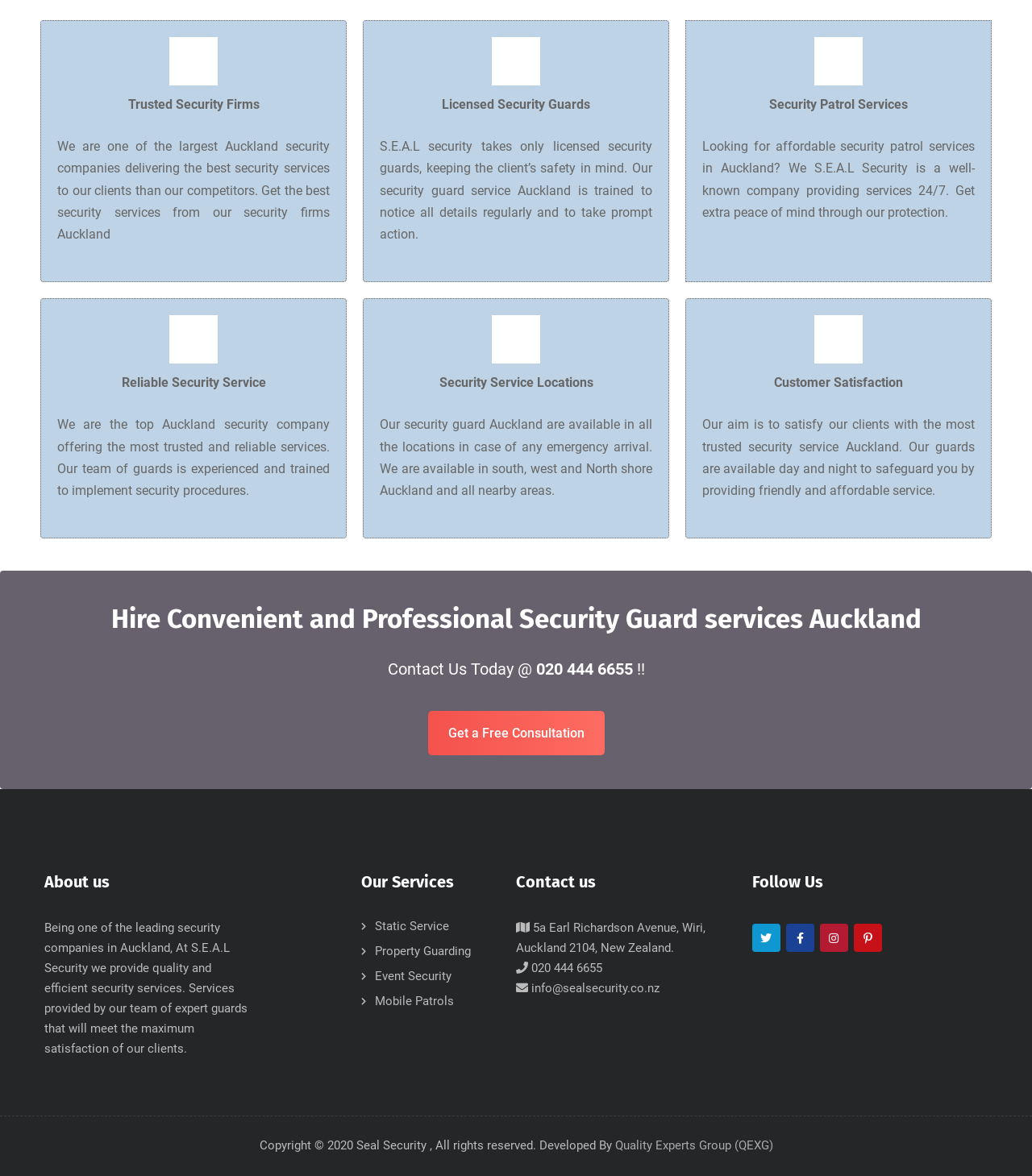Please analyze the image and provide a thorough answer to the question:
What services does the company provide?

I found the answer by looking at the different sections on the webpage. The sections 'Trusted Security Firms', 'Licensed Security Guards', 'Security Patrol Services', and 'Reliable Security Service' suggest that the company provides various security services.